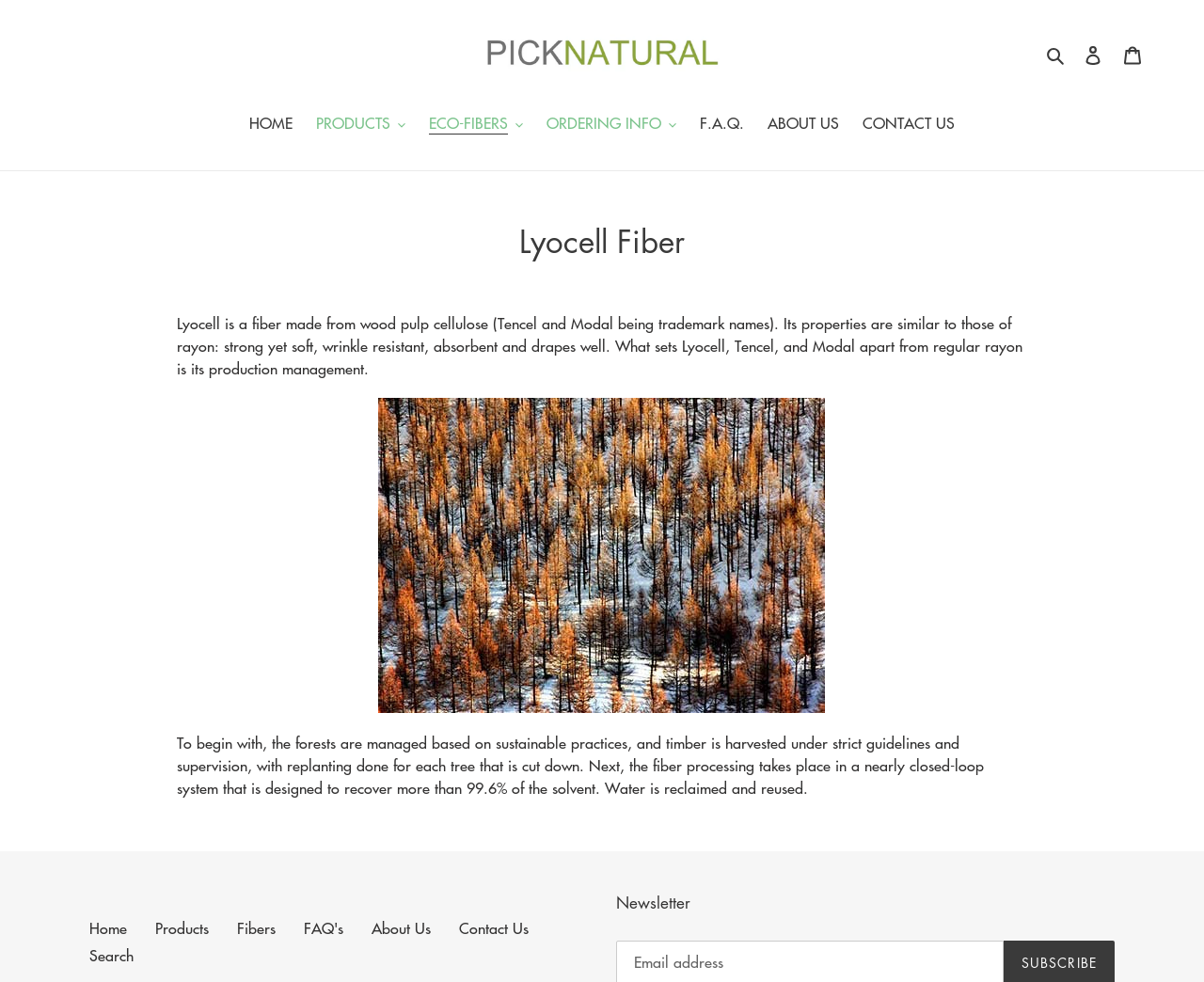Find the bounding box coordinates of the area that needs to be clicked in order to achieve the following instruction: "Read the 'Lyocell Fiber' description". The coordinates should be specified as four float numbers between 0 and 1, i.e., [left, top, right, bottom].

[0.147, 0.227, 0.853, 0.265]